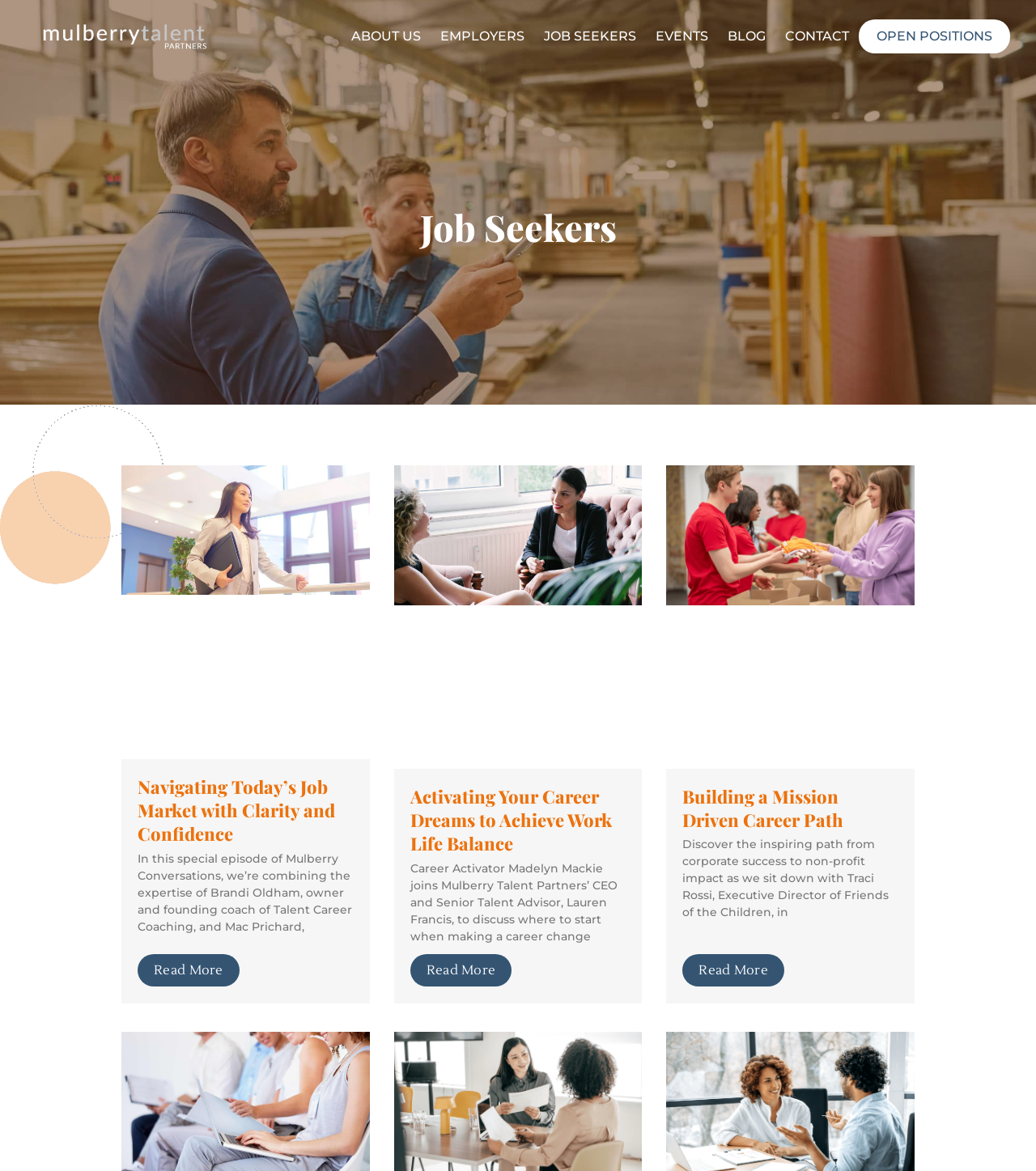Answer in one word or a short phrase: 
How many articles are on this webpage?

3